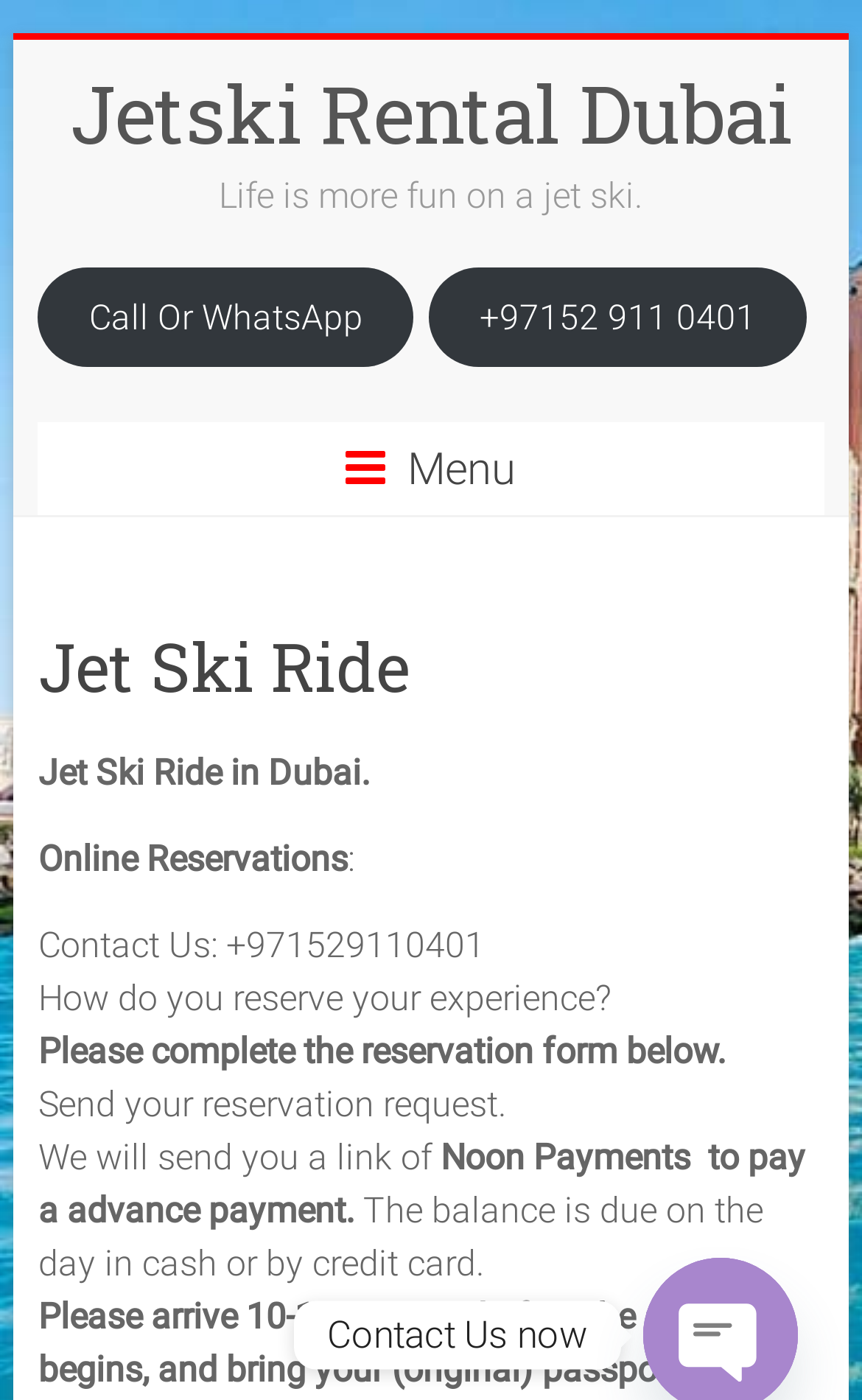What is the balance payment method?
Provide an in-depth and detailed explanation in response to the question.

The webpage states that the balance is due on the day, and it can be paid in cash or by credit card.